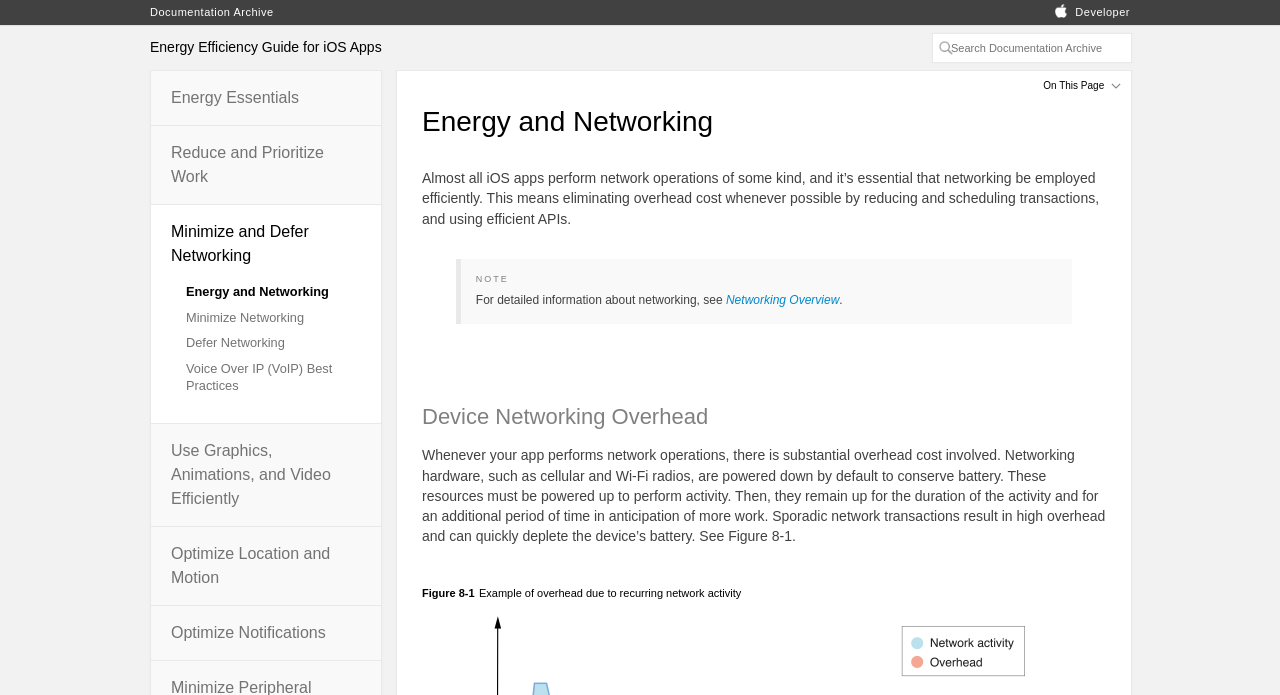Specify the bounding box coordinates for the region that must be clicked to perform the given instruction: "Click on Voice Over IP (VoIP) Best Practices".

[0.145, 0.518, 0.277, 0.568]